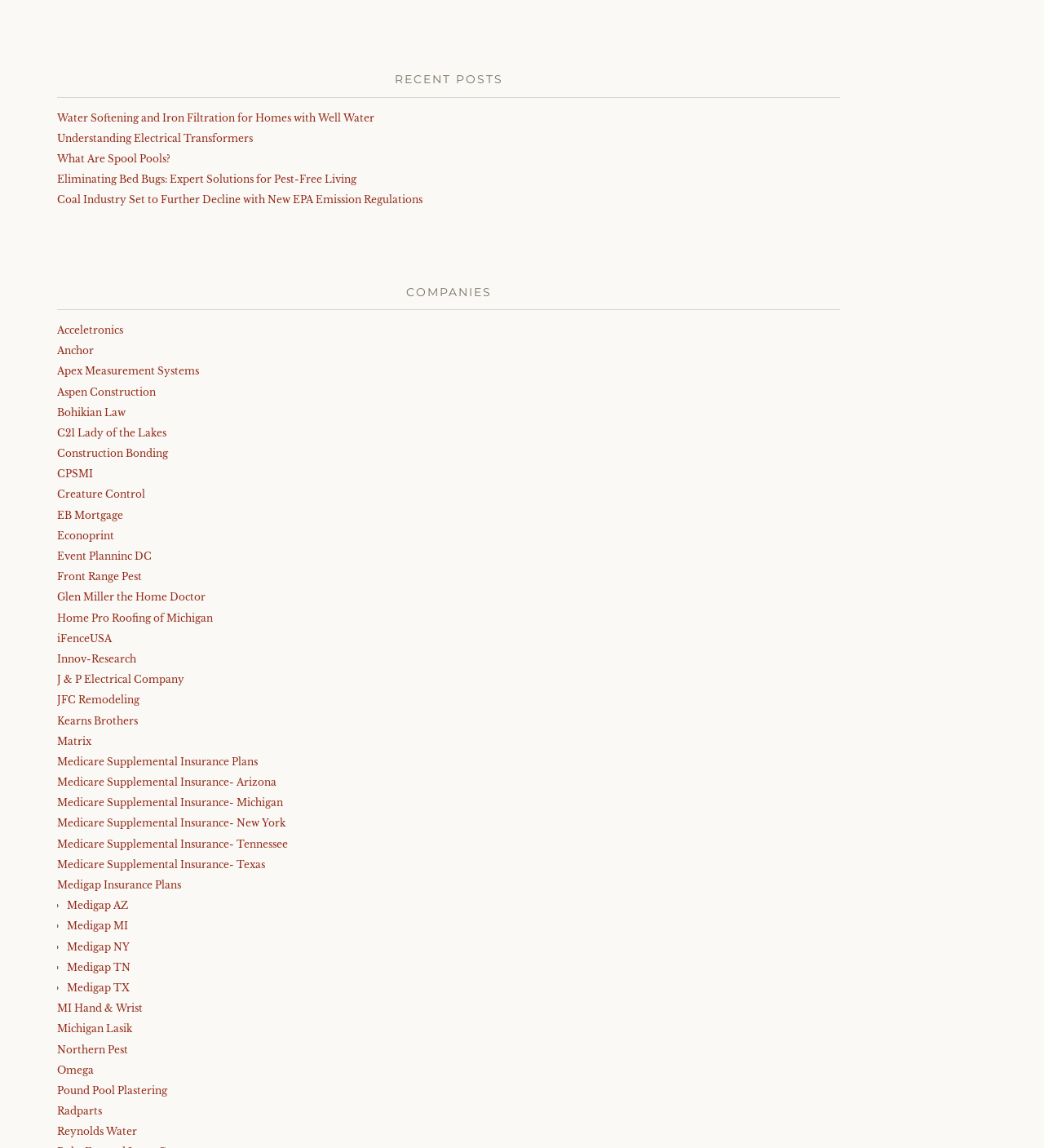Find the coordinates for the bounding box of the element with this description: "Front Range Pest".

[0.055, 0.497, 0.136, 0.508]